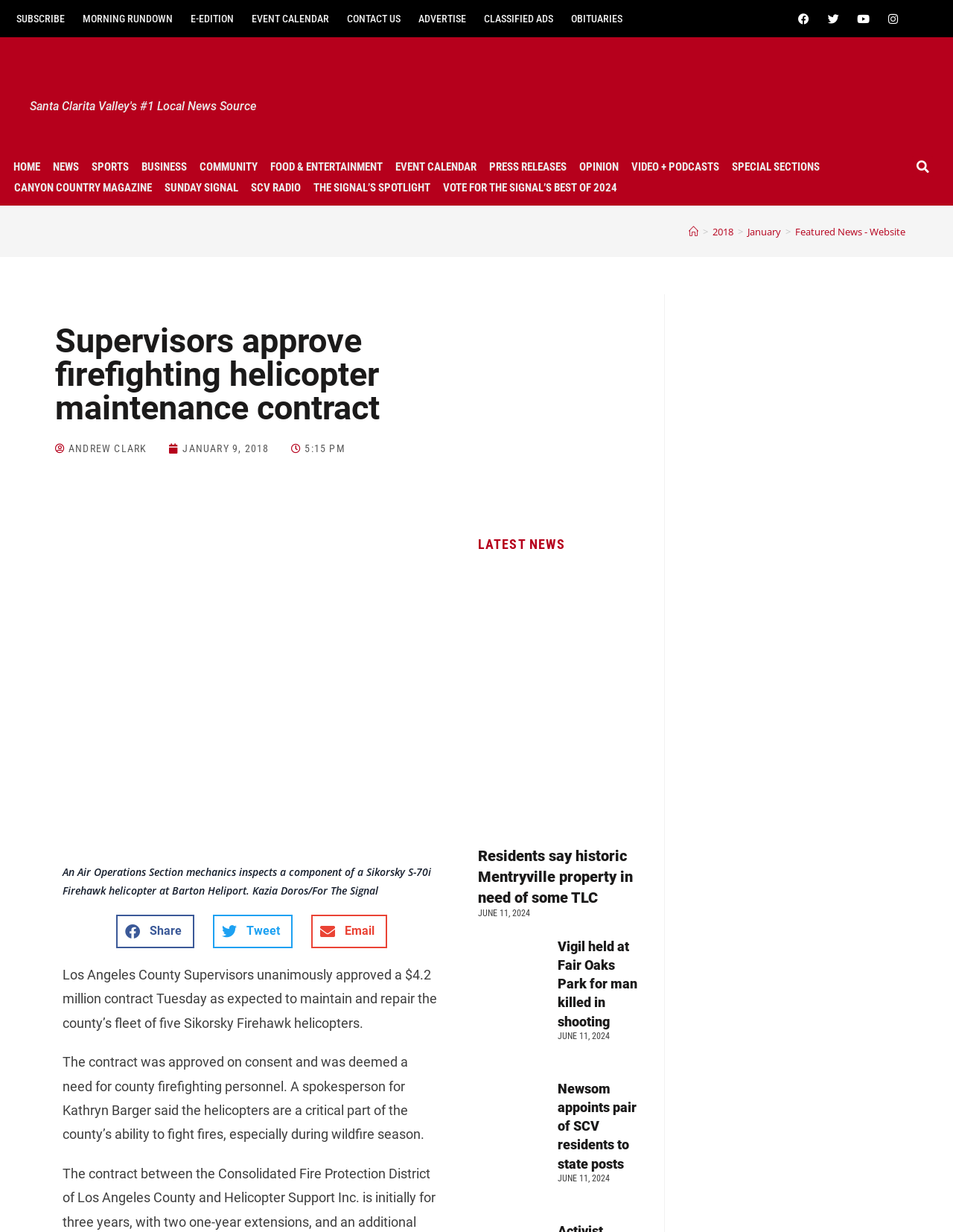Identify the bounding box coordinates of the clickable section necessary to follow the following instruction: "Read the latest news". The coordinates should be presented as four float numbers from 0 to 1, i.e., [left, top, right, bottom].

[0.501, 0.432, 0.67, 0.452]